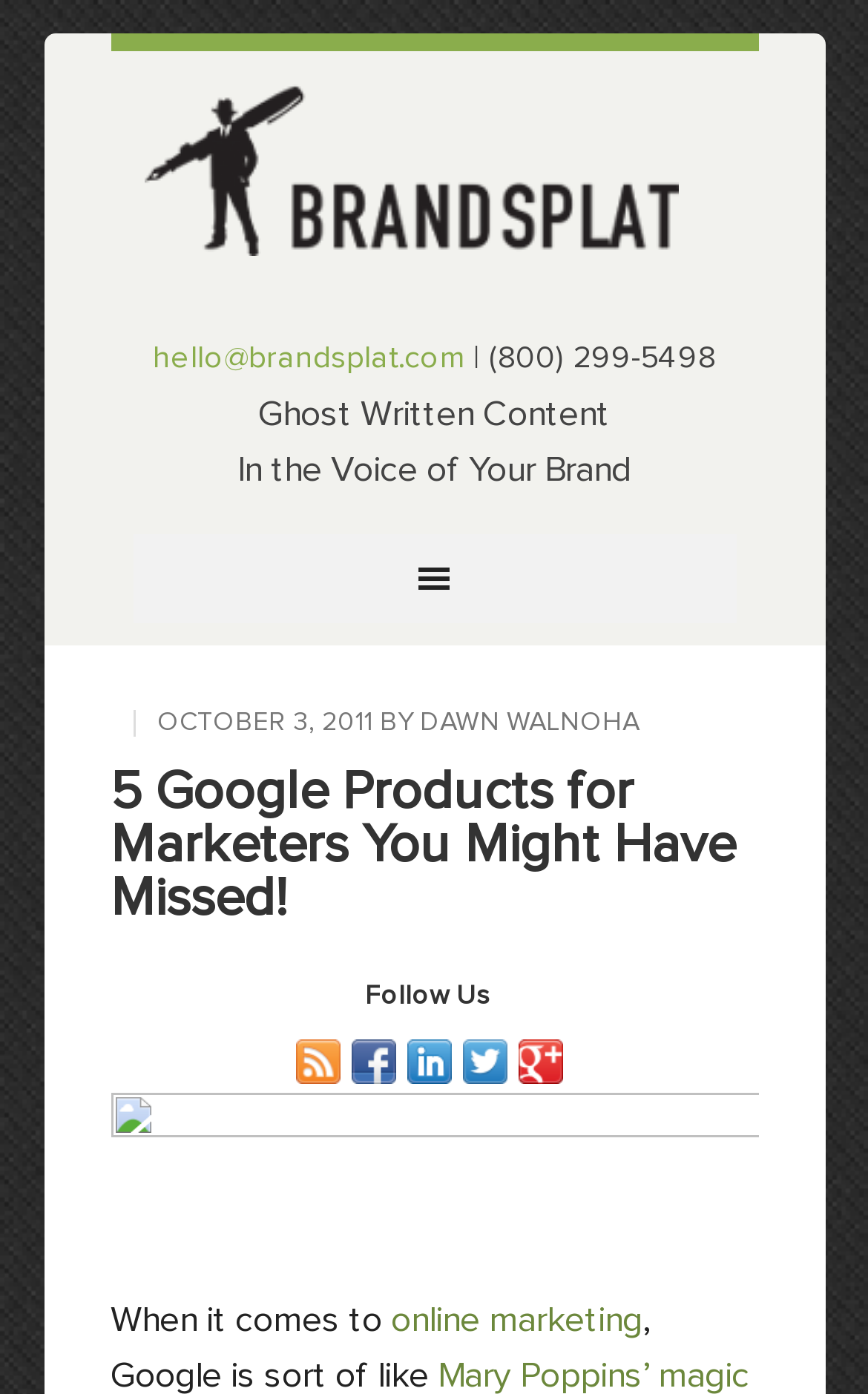Using the information shown in the image, answer the question with as much detail as possible: What is the date of the article?

I looked for the date of the article on the webpage and found it in the time element, which is OCTOBER 3, 2011.